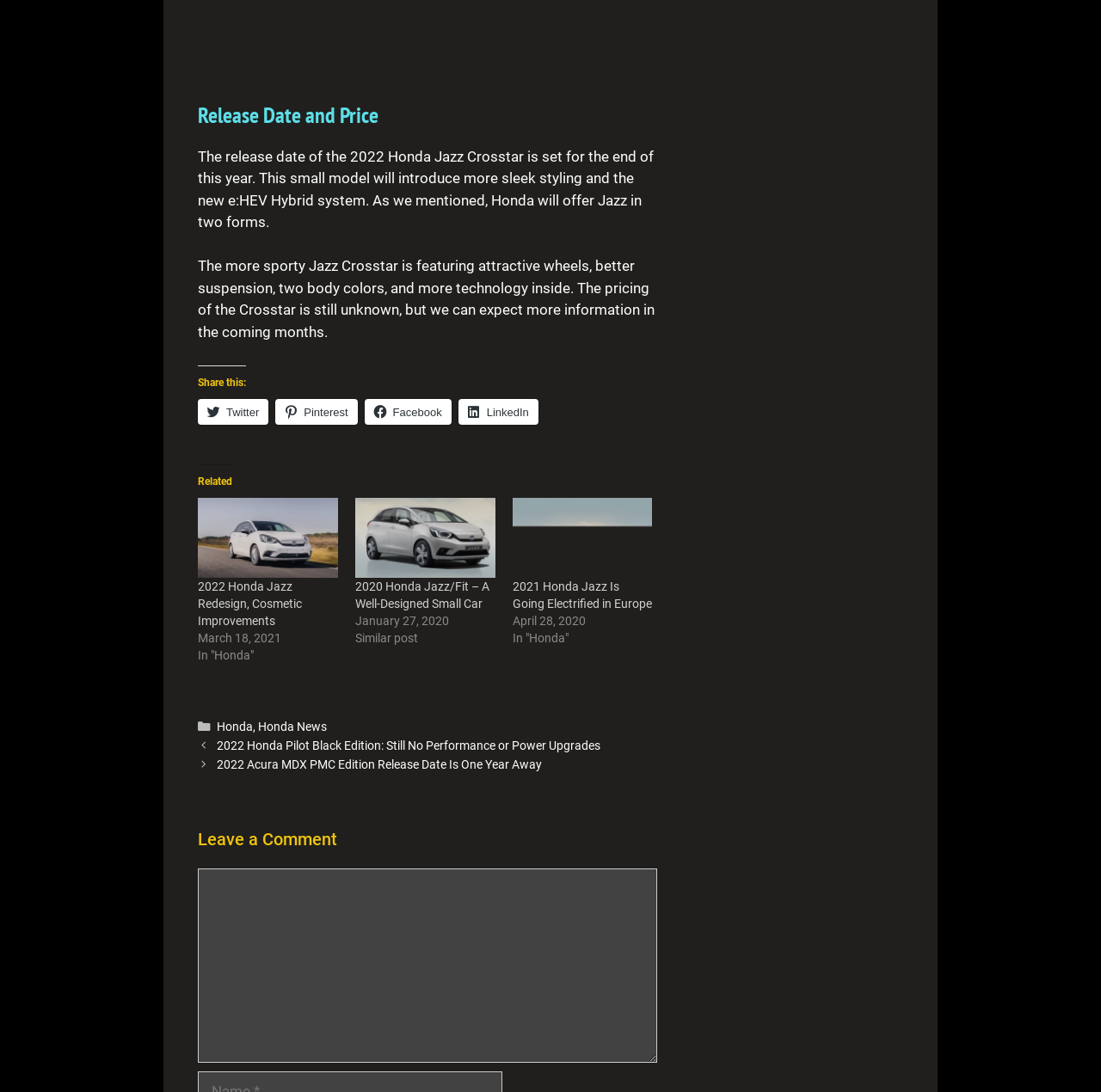Provide a brief response using a word or short phrase to this question:
What is the title of the first related article?

2022 Honda Jazz front